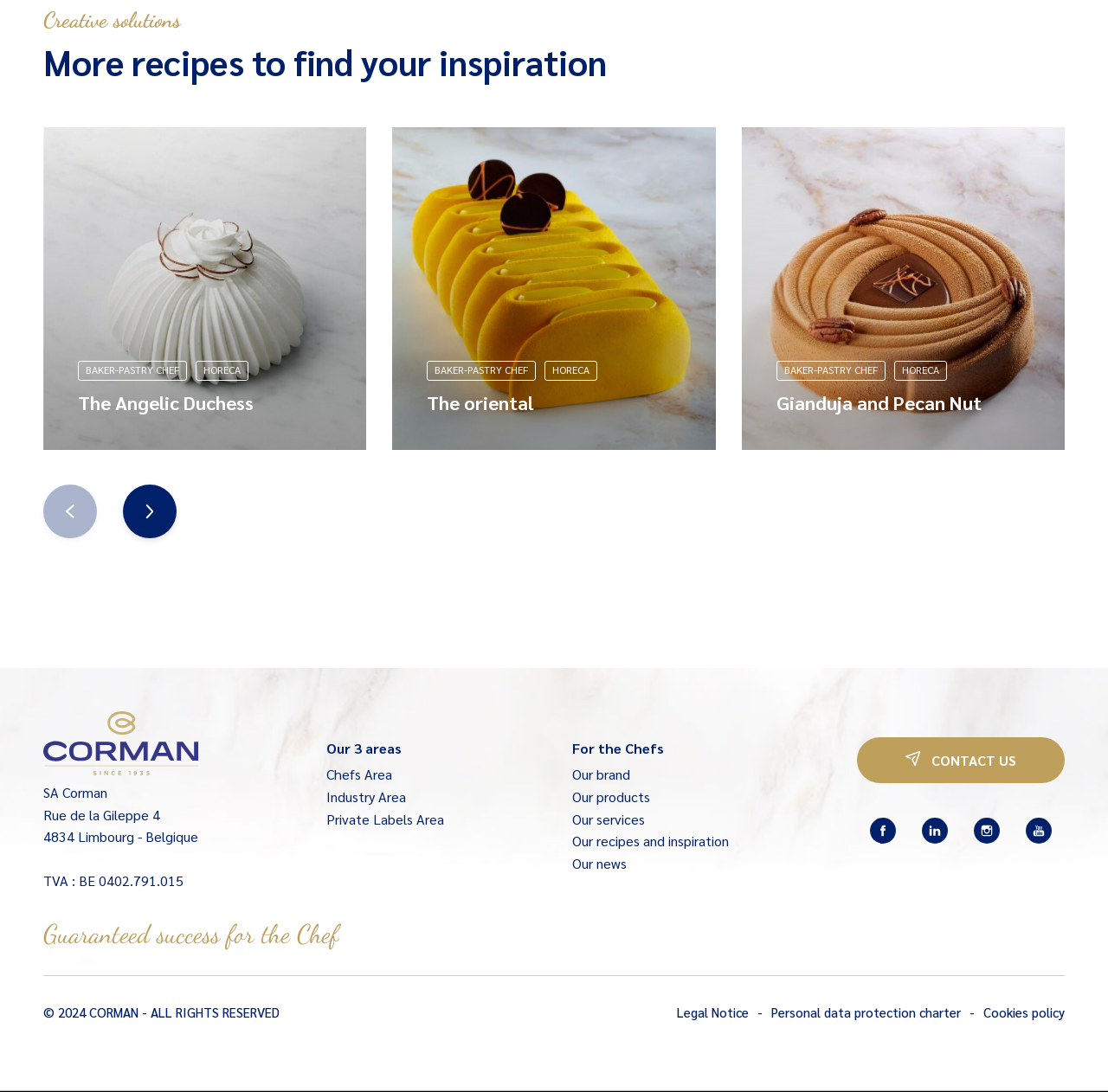Specify the bounding box coordinates of the region I need to click to perform the following instruction: "Click the 'Follow us on Facebook' link". The coordinates must be four float numbers in the range of 0 to 1, i.e., [left, top, right, bottom].

[0.785, 0.749, 0.809, 0.772]